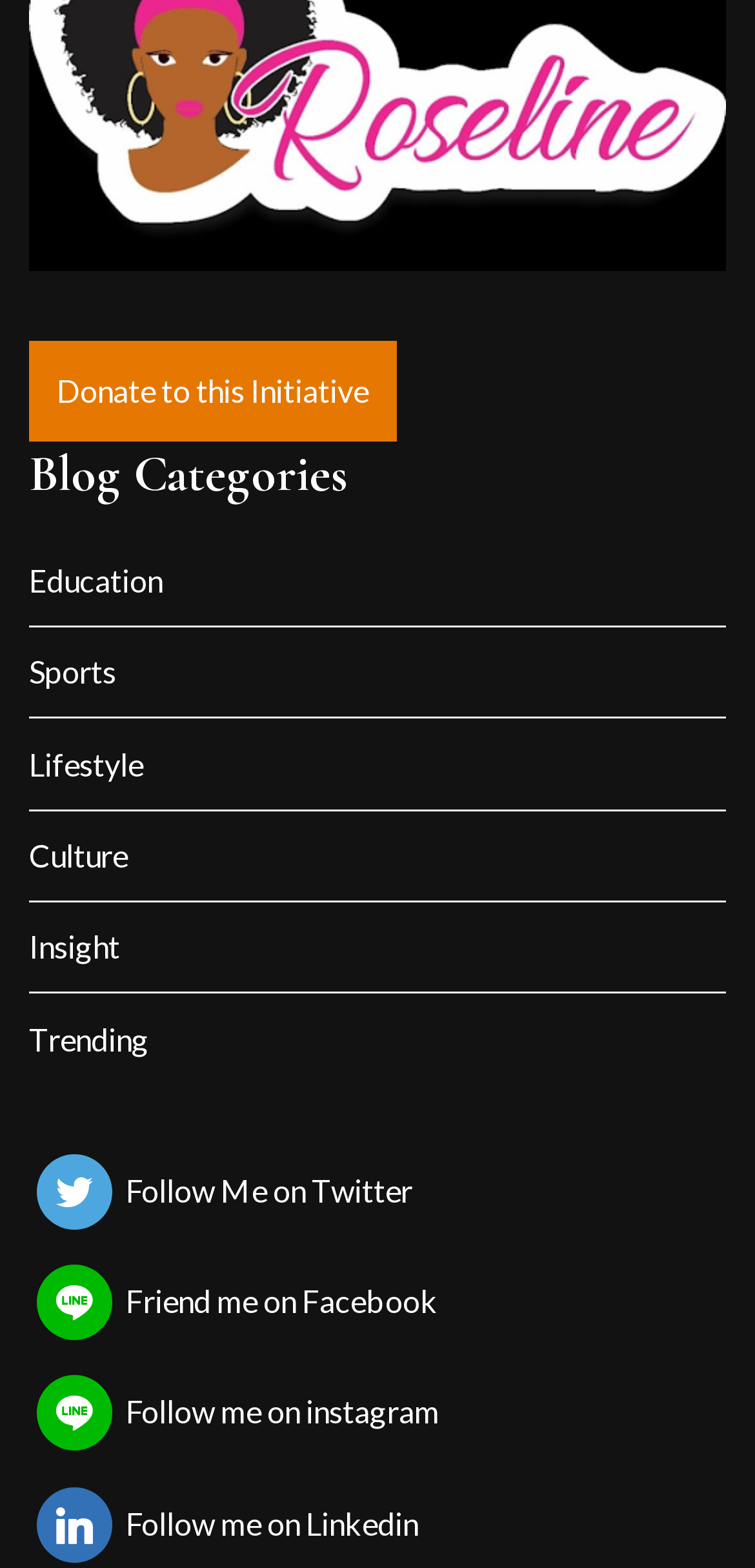Could you provide the bounding box coordinates for the portion of the screen to click to complete this instruction: "Donate to this initiative"?

[0.038, 0.218, 0.525, 0.282]